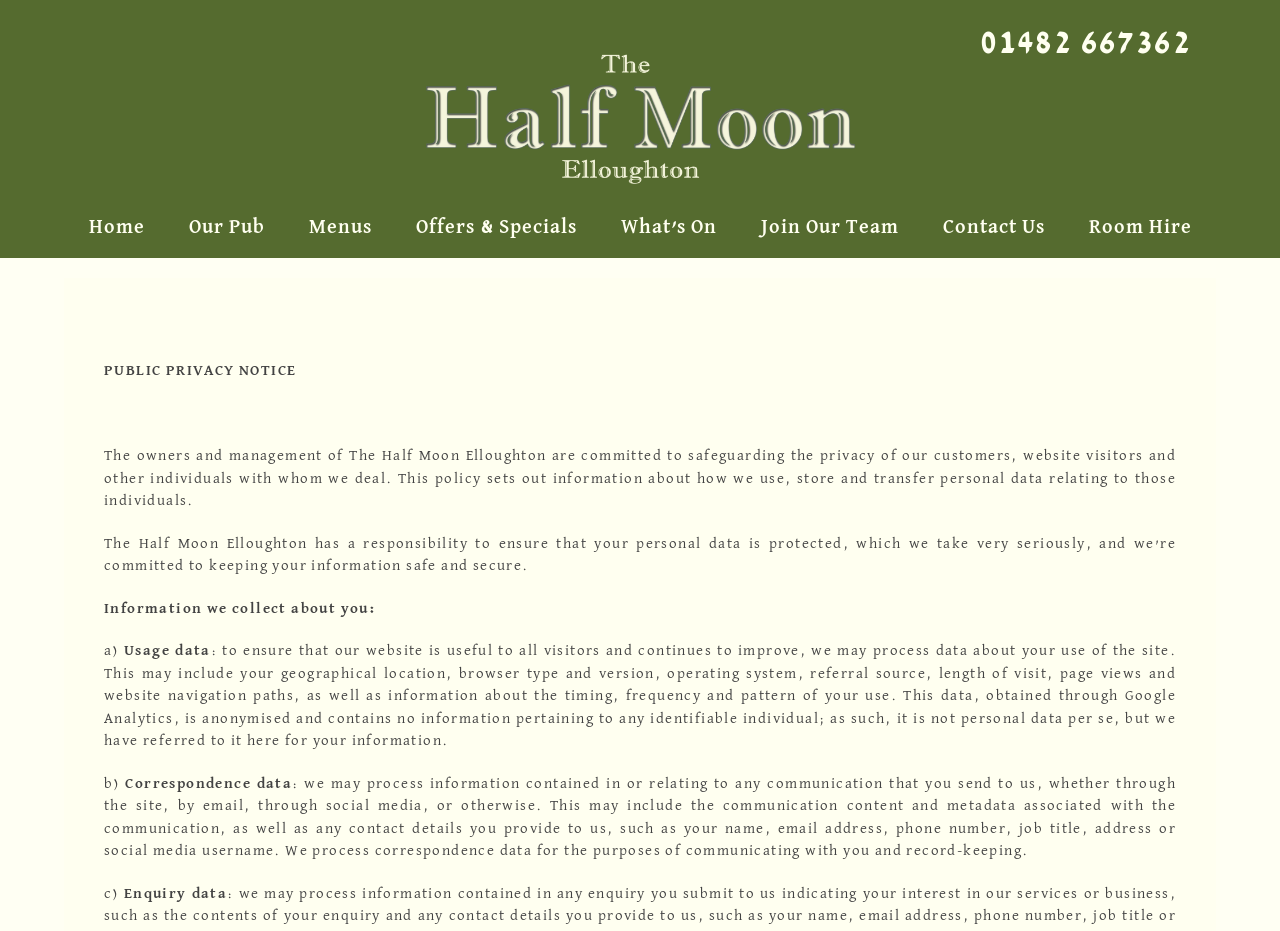Write a detailed summary of the webpage, including text, images, and layout.

The webpage is about the privacy policy of The Half Moon Elloughton, a pub. At the top right corner, there is a phone number "01482 667362" displayed. Below it, there is a row of navigation links, including "Home", "Our Pub", "Menus", "Offers & Specials", "What's On", "Join Our Team", "Contact Us", and "Room Hire", which are evenly spaced and take up the entire width of the page.

The main content of the page is divided into sections, with headings and paragraphs of text. The first section has a heading "PUBLIC PRIVACY NOTICE" and a paragraph explaining the pub's commitment to safeguarding the privacy of its customers and website visitors. The next section explains how the pub uses, stores, and transfers personal data, emphasizing its responsibility to keep the information safe and secure.

The following sections detail the types of information the pub collects about its customers, including usage data, correspondence data, and enquiry data. The usage data section explains that the pub uses Google Analytics to collect anonymized data about website usage, including geographical location, browser type, and operating system. The correspondence data section explains that the pub processes information from communications sent to it, including email, social media, and contact details. The enquiry data section is incomplete, but it appears to be discussing the information collected when customers make enquiries.

Overall, the webpage is a formal and informative page that outlines the pub's privacy policy and practices.